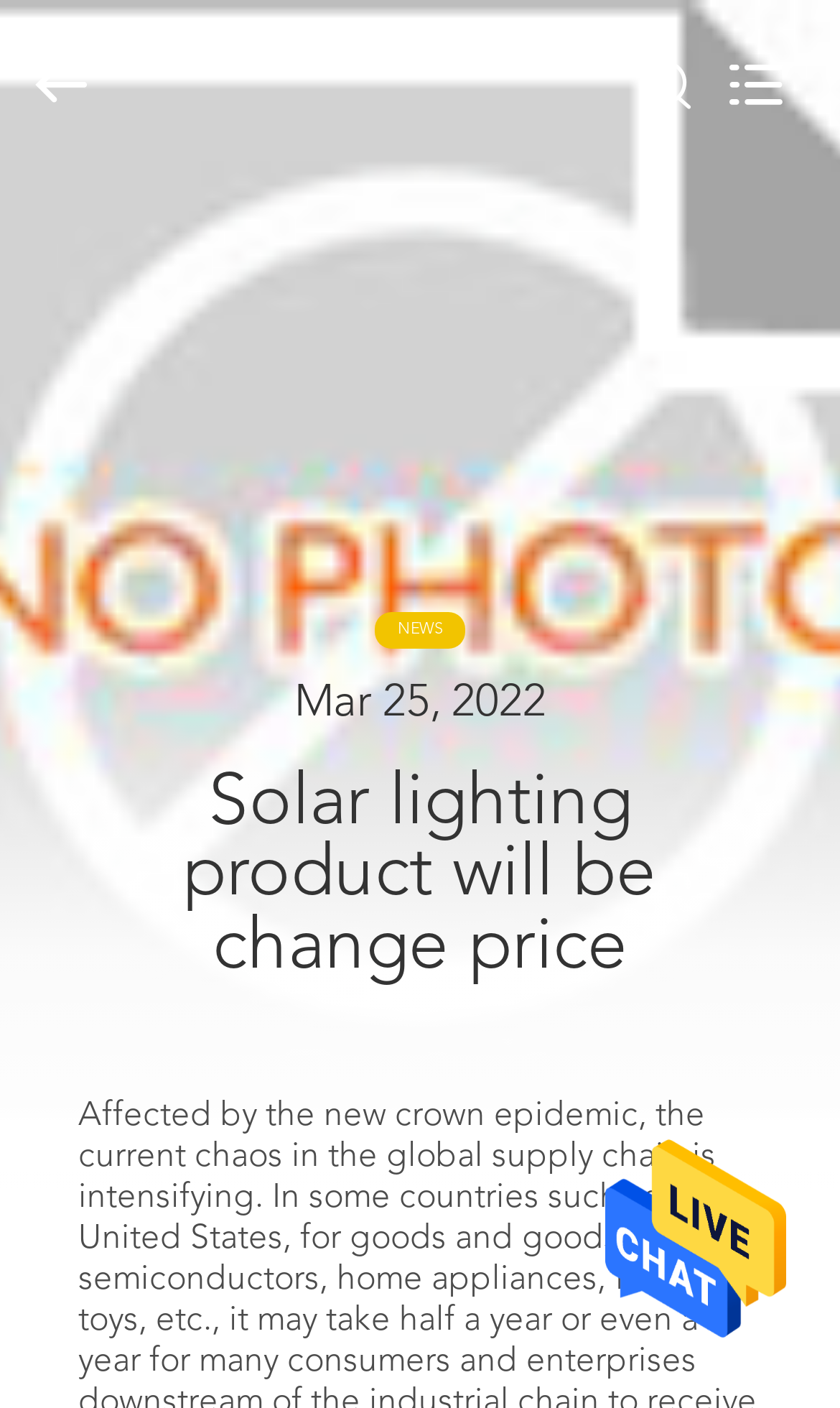What is the copyright year range?
Examine the webpage screenshot and provide an in-depth answer to the question.

I found a StaticText element with the text 'Copyright © 2019 - 2024 indoorledlightbulb.com. All Rights Reserved.' which indicates the copyright year range.